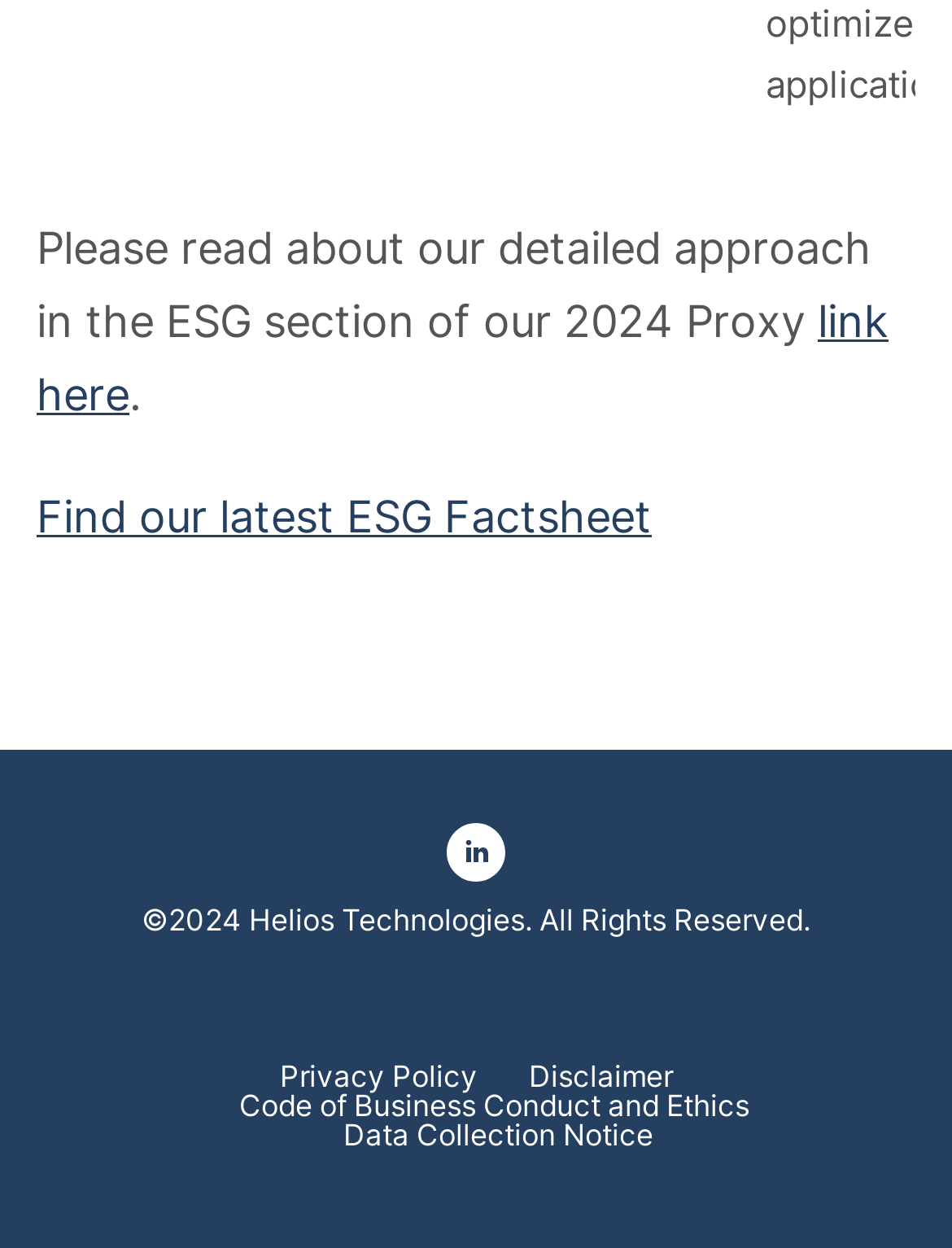Bounding box coordinates are to be given in the format (top-left x, top-left y, bottom-right x, bottom-right y). All values must be floating point numbers between 0 and 1. Provide the bounding box coordinate for the UI element described as: Disclaimer

[0.555, 0.851, 0.706, 0.875]